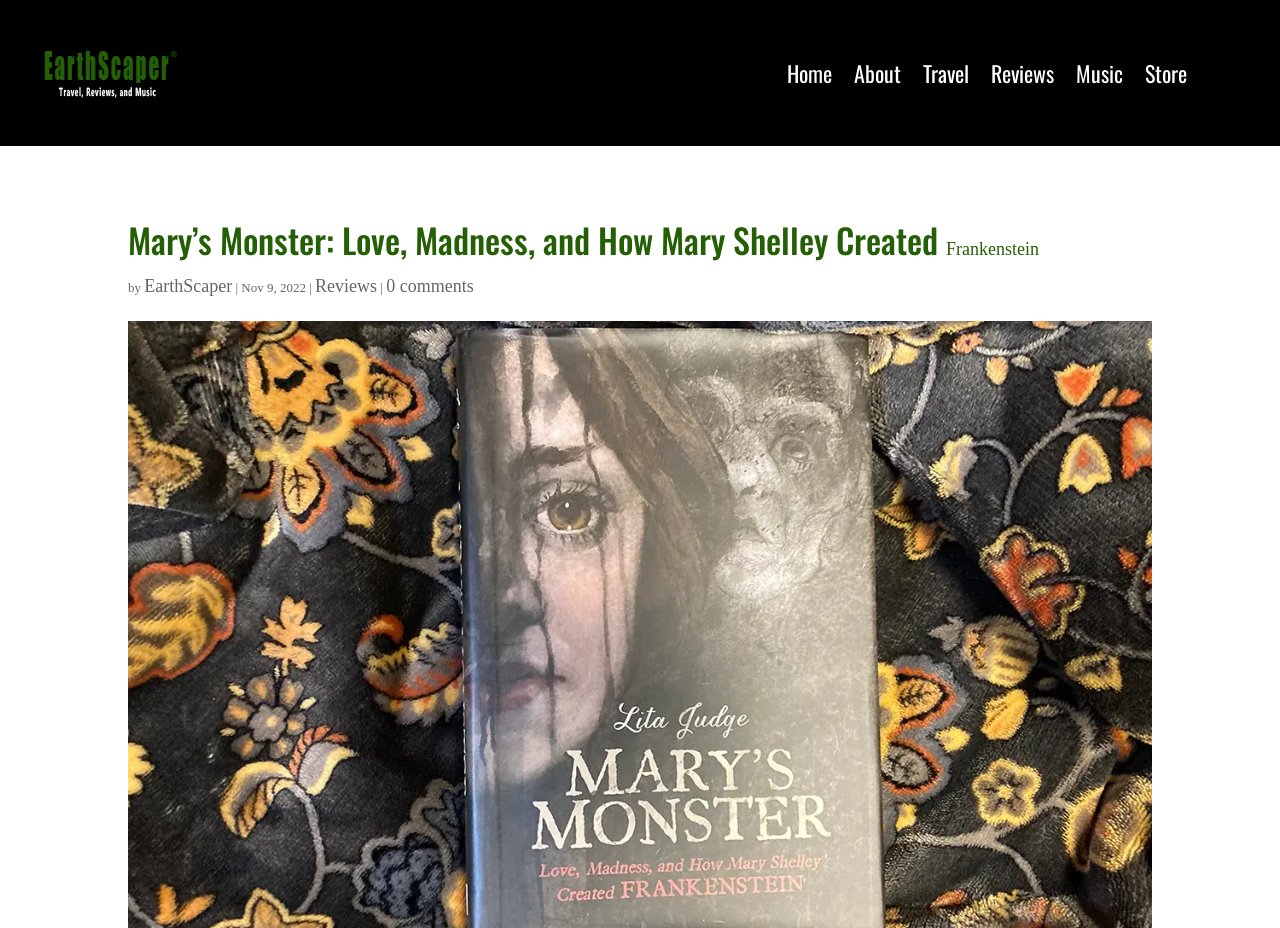Locate the bounding box coordinates of the area to click to fulfill this instruction: "Go to the 'Store' page". The bounding box should be presented as four float numbers between 0 and 1, in the order [left, top, right, bottom].

[0.895, 0.028, 0.927, 0.13]